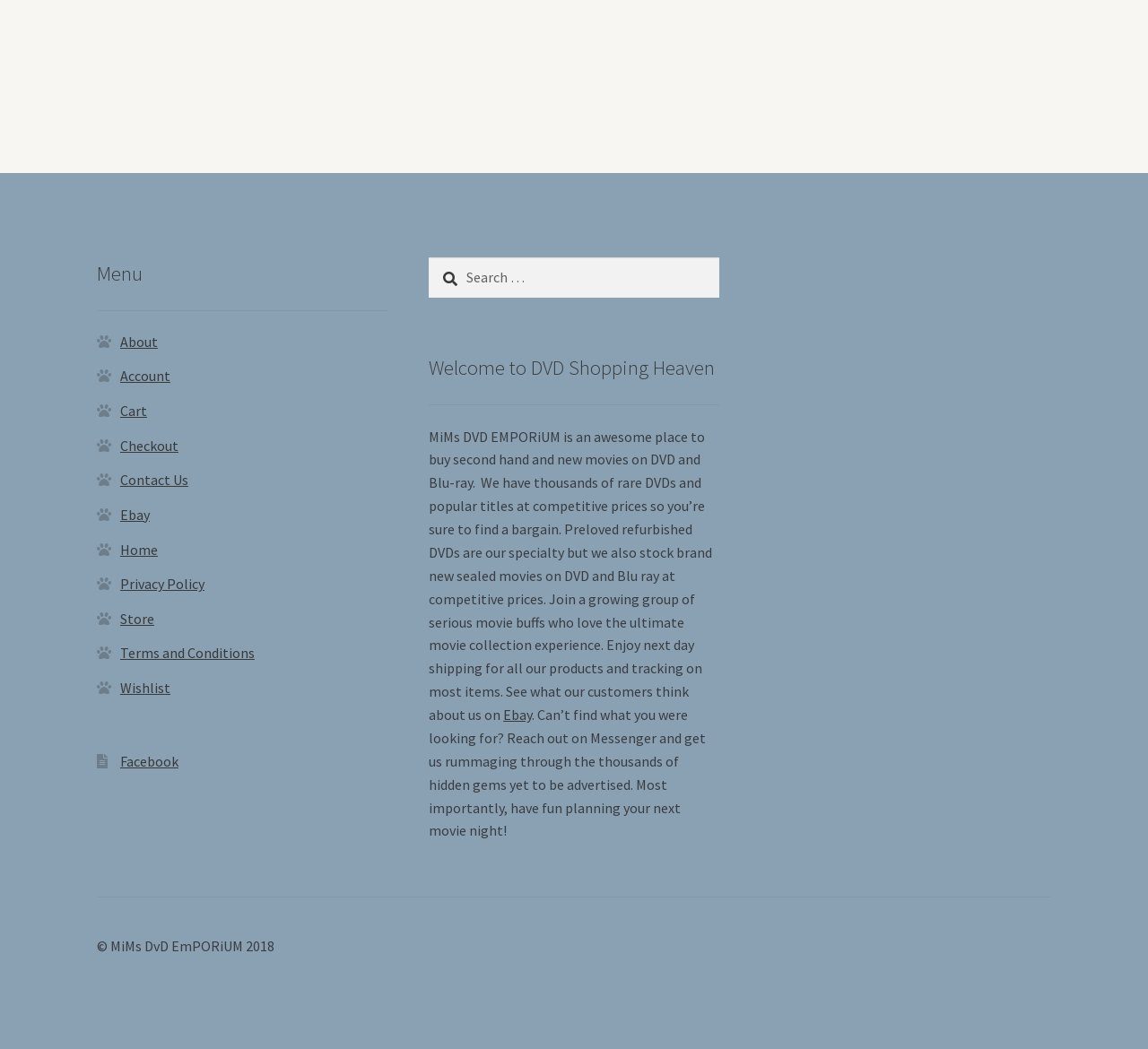Please locate the bounding box coordinates of the element's region that needs to be clicked to follow the instruction: "View Cart". The bounding box coordinates should be provided as four float numbers between 0 and 1, i.e., [left, top, right, bottom].

[0.105, 0.383, 0.128, 0.4]